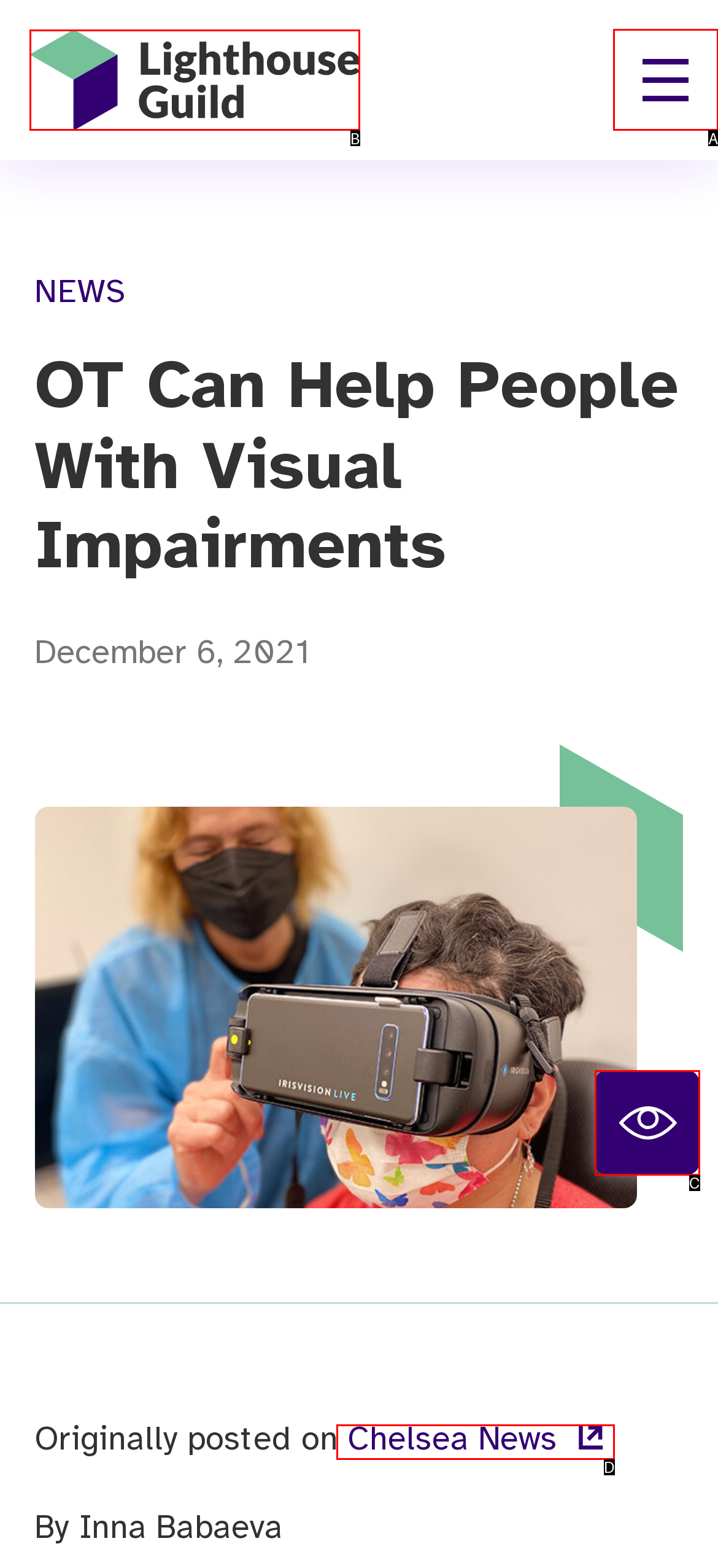Which lettered option matches the following description: Accessibility Close \
Provide the letter of the matching option directly.

C